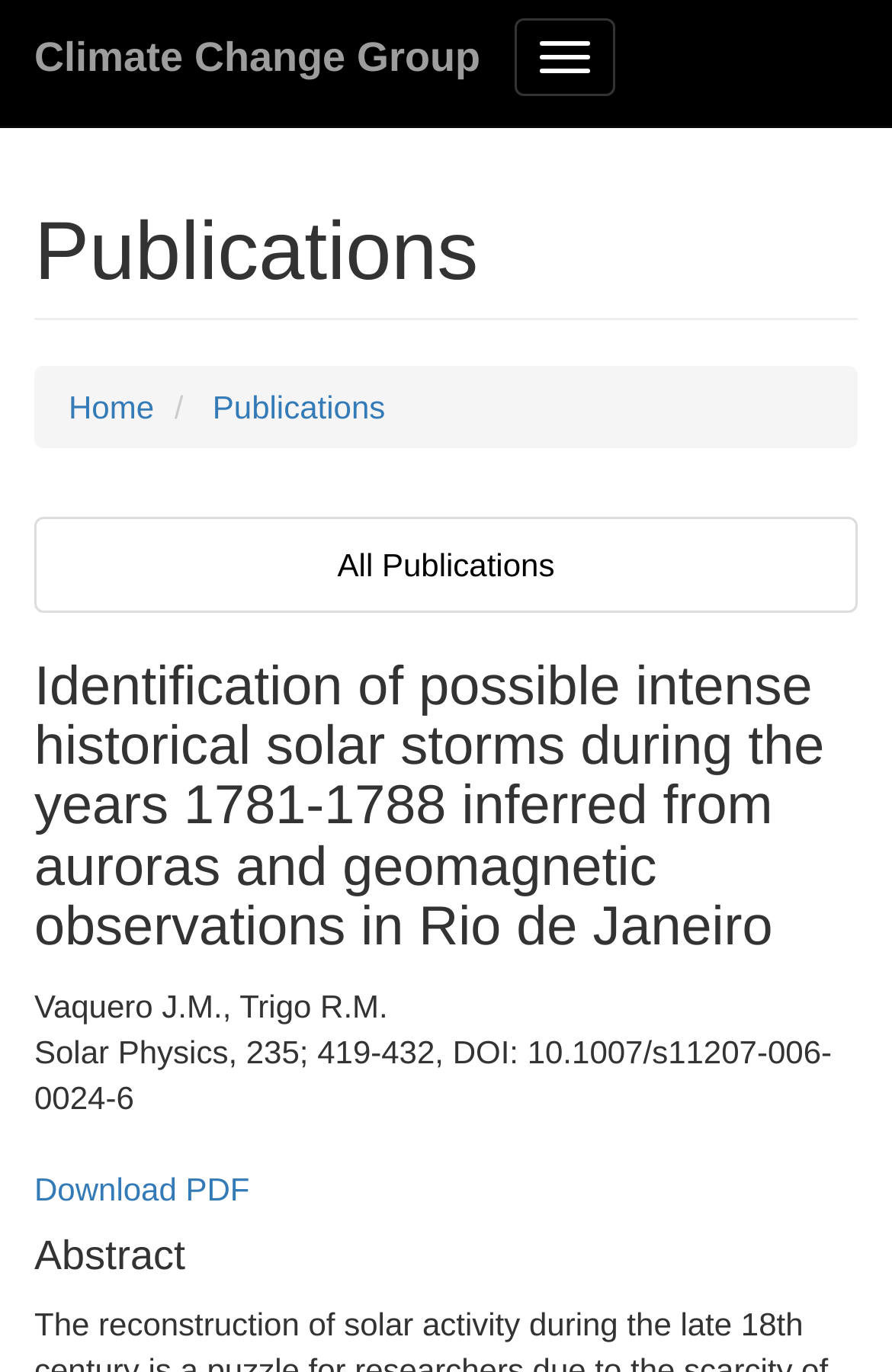Describe all the significant parts and information present on the webpage.

The webpage is about the Instituto Dom Luiz (IDLCC) and appears to be a publication page. At the top, there is a button to toggle navigation, and a link to the "Climate Change Group" is positioned at the top-left corner. 

Below the top section, a prominent heading "Publications" is displayed. Underneath, there are several links, including "Home", "Publications", and "All Publications", which are aligned horizontally and take up a significant portion of the page width.

The main content of the page is a publication entry, which includes a heading that describes the publication title, "Identification of possible intense historical solar storms during the years 1781-1788 inferred from auroras and geomagnetic observations in Rio de Janeiro". Below the title, the authors' names, "Vaquero J.M., Trigo R.M.", are listed. The publication details, including the journal name, volume, and DOI, are provided in a separate section. 

A "Download PDF" link is positioned below the publication details. Finally, an "Abstract" heading is located at the bottom of the page, suggesting that the abstract of the publication may be displayed below, although the exact content is not provided.